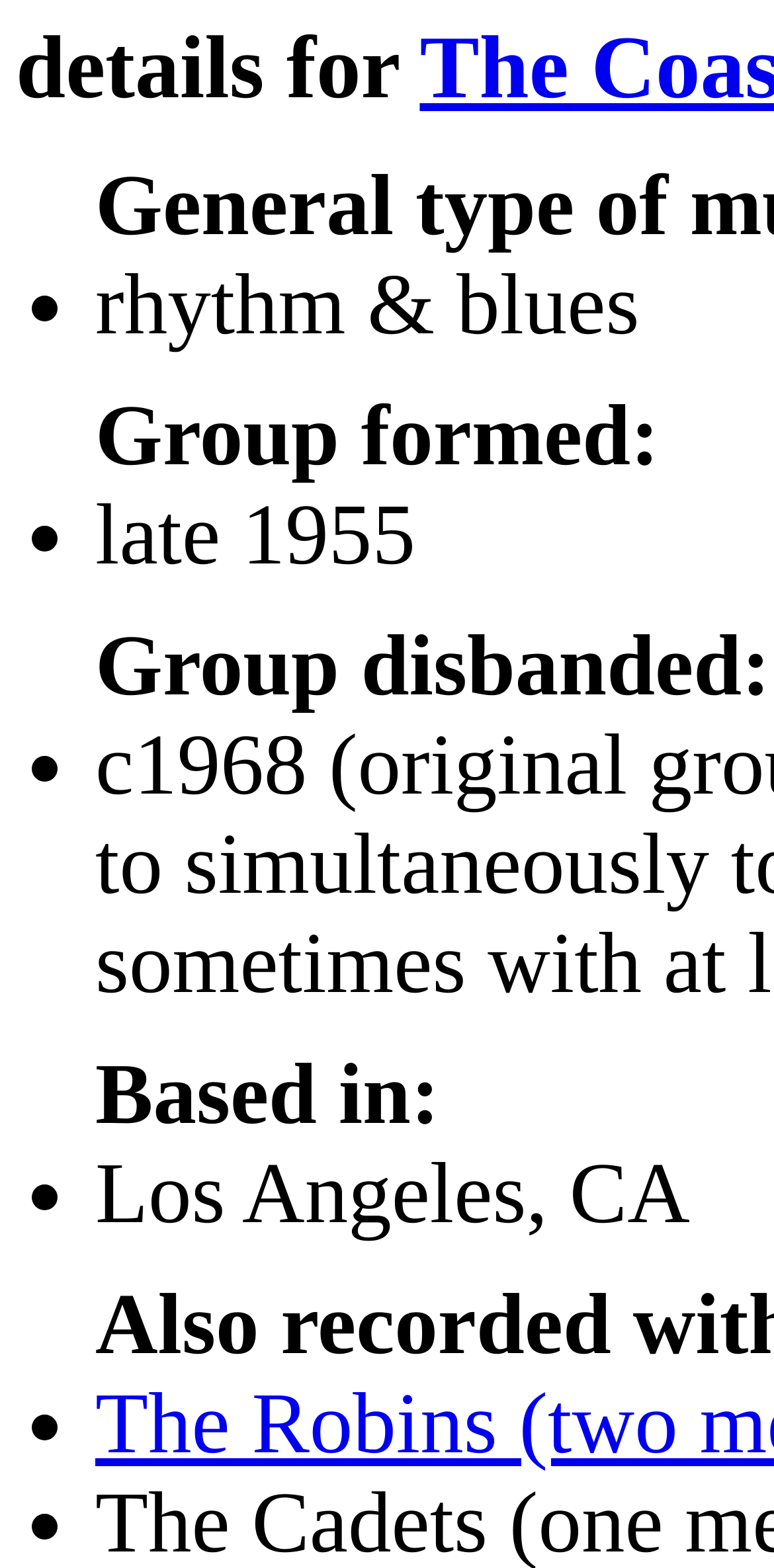Generate a thorough description of the webpage.

The webpage is about the details of the music group "The Coasters". At the top, there is a list marker, a bullet point, followed by the text "rhythm & blues" which spans most of the width of the page. Below this, there is another list marker, and then the text "Group formed:" followed by "late 1955" on the same line. 

Further down, there is another list marker, and then the text "Group disbanded:" which takes up most of the width of the page. Below this, there is another list marker, and then the text "Based in:" followed by "Los Angeles, CA" on the same line. 

At the very bottom, there is one more list marker. The list markers are aligned to the left and are evenly spaced vertically, with the corresponding text descriptions to their right.